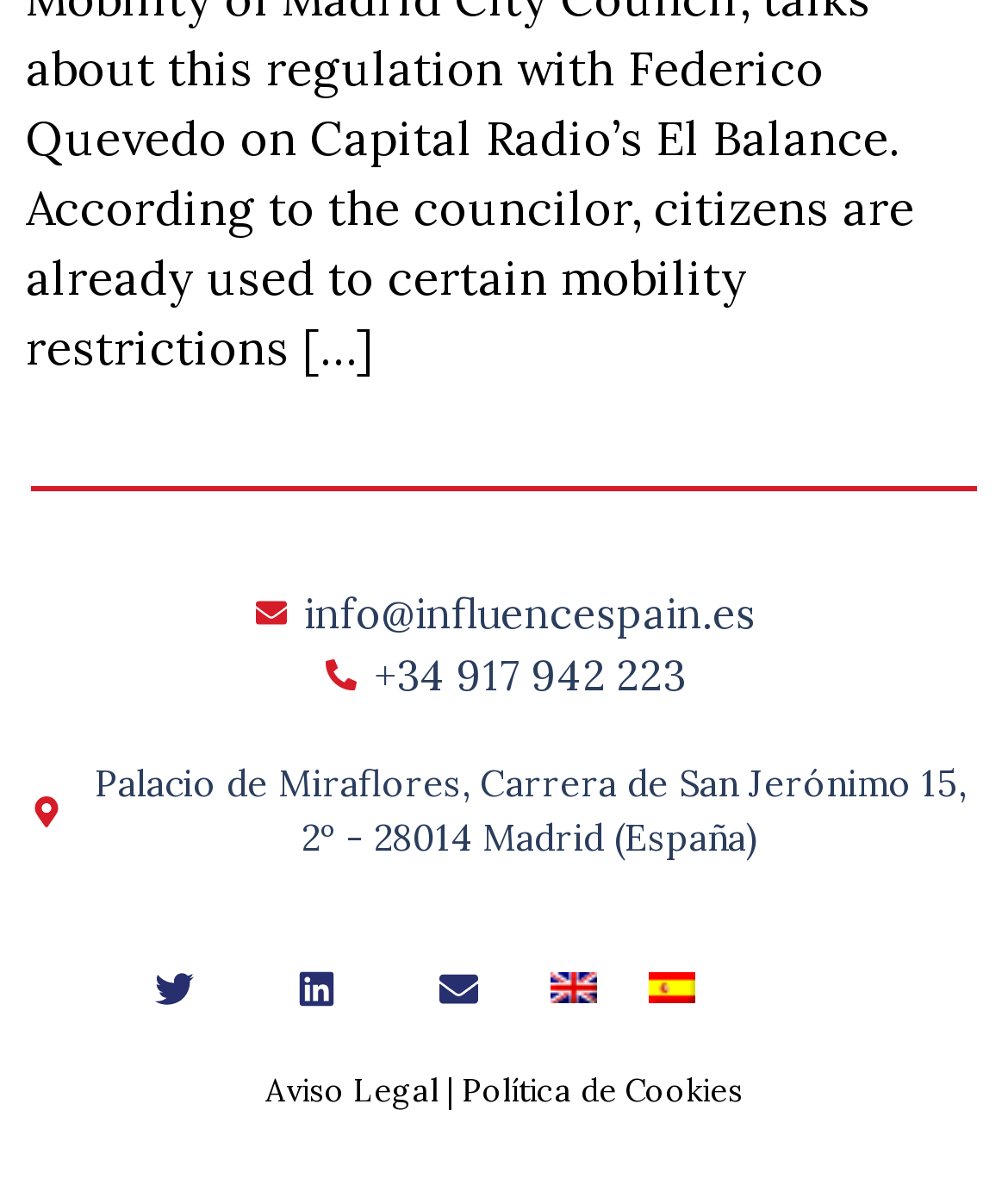How many social media links are available?
Could you please answer the question thoroughly and with as much detail as possible?

There are three social media links at the bottom of the webpage, which are Twitter, Linkedin, and Envelope (likely an email newsletter).